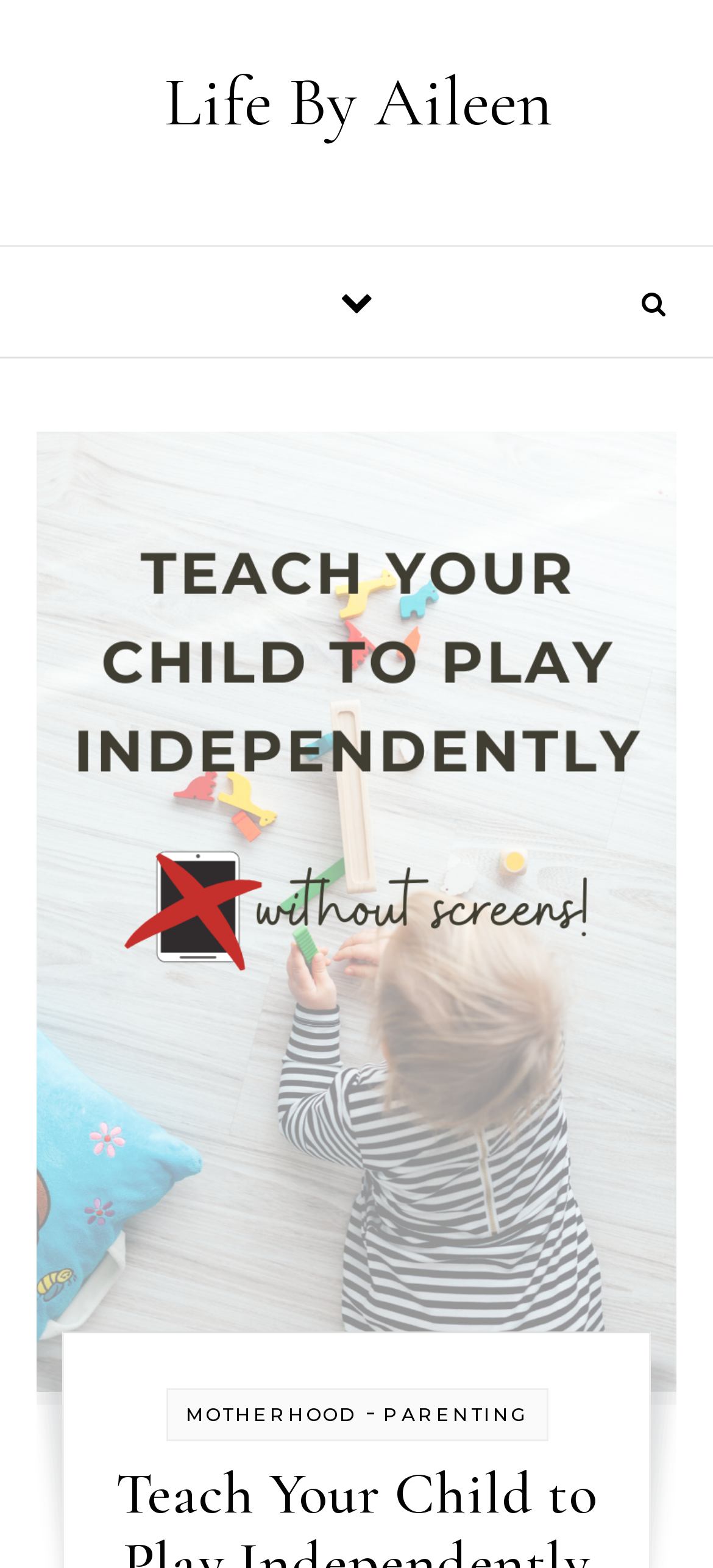From the given element description: "Life By Aileen", find the bounding box for the UI element. Provide the coordinates as four float numbers between 0 and 1, in the order [left, top, right, bottom].

[0.199, 0.035, 0.801, 0.104]